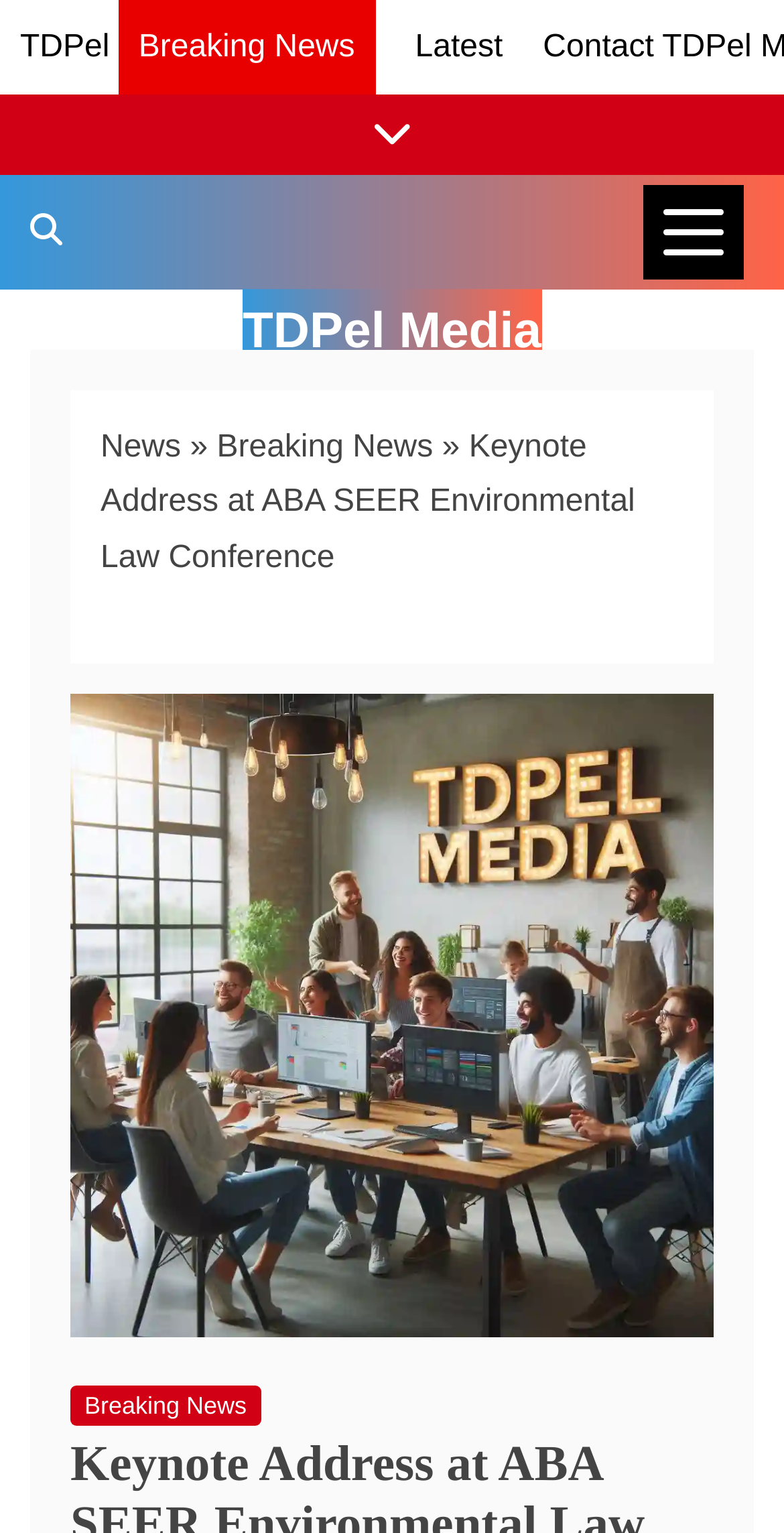Find the bounding box coordinates of the clickable area that will achieve the following instruction: "show or hide news links".

[0.0, 0.062, 1.0, 0.114]